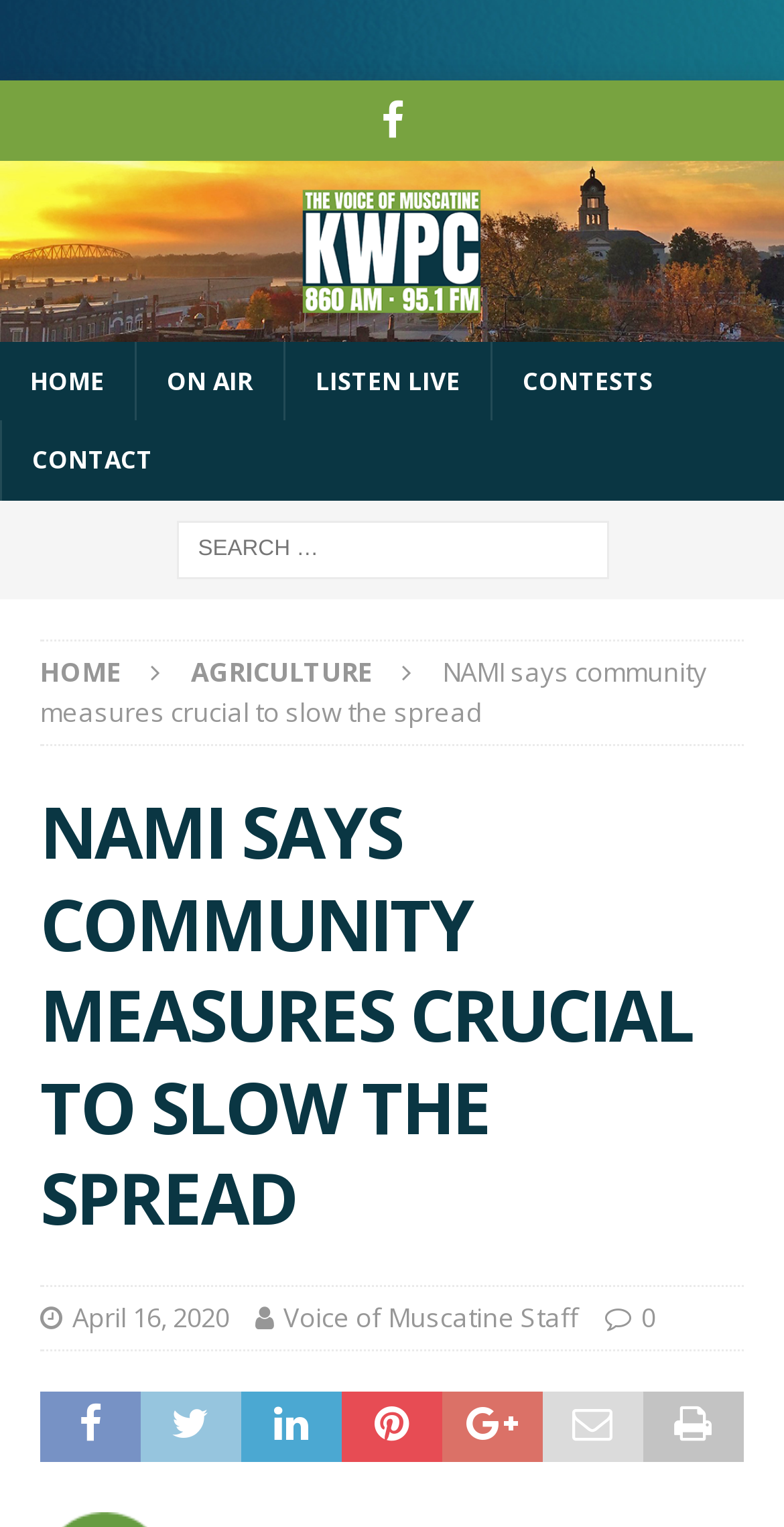Please find the bounding box coordinates of the element that must be clicked to perform the given instruction: "Go to Facebook". The coordinates should be four float numbers from 0 to 1, i.e., [left, top, right, bottom].

[0.455, 0.053, 0.545, 0.105]